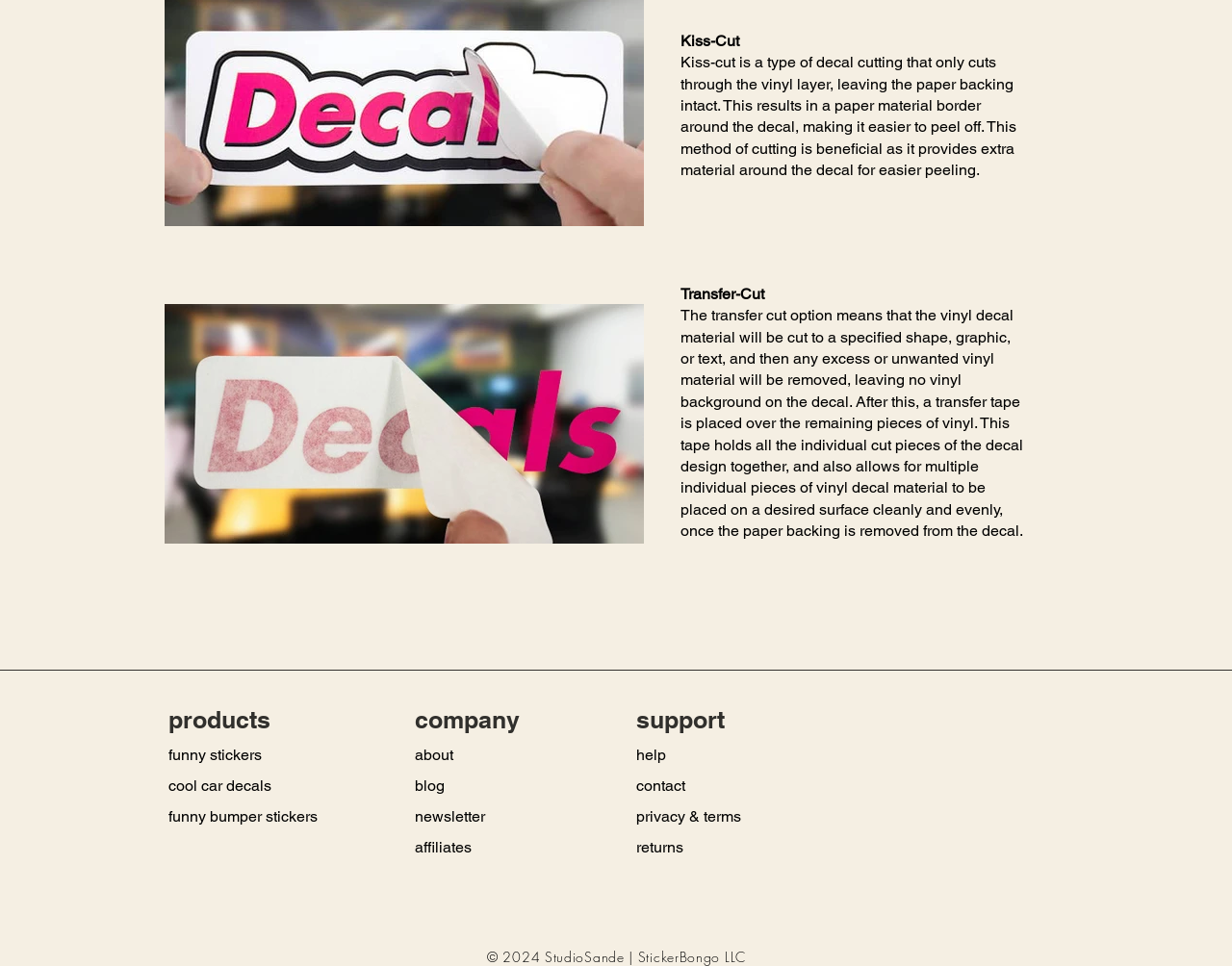Given the description of a UI element: "cool car decals", identify the bounding box coordinates of the matching element in the webpage screenshot.

[0.137, 0.803, 0.22, 0.822]